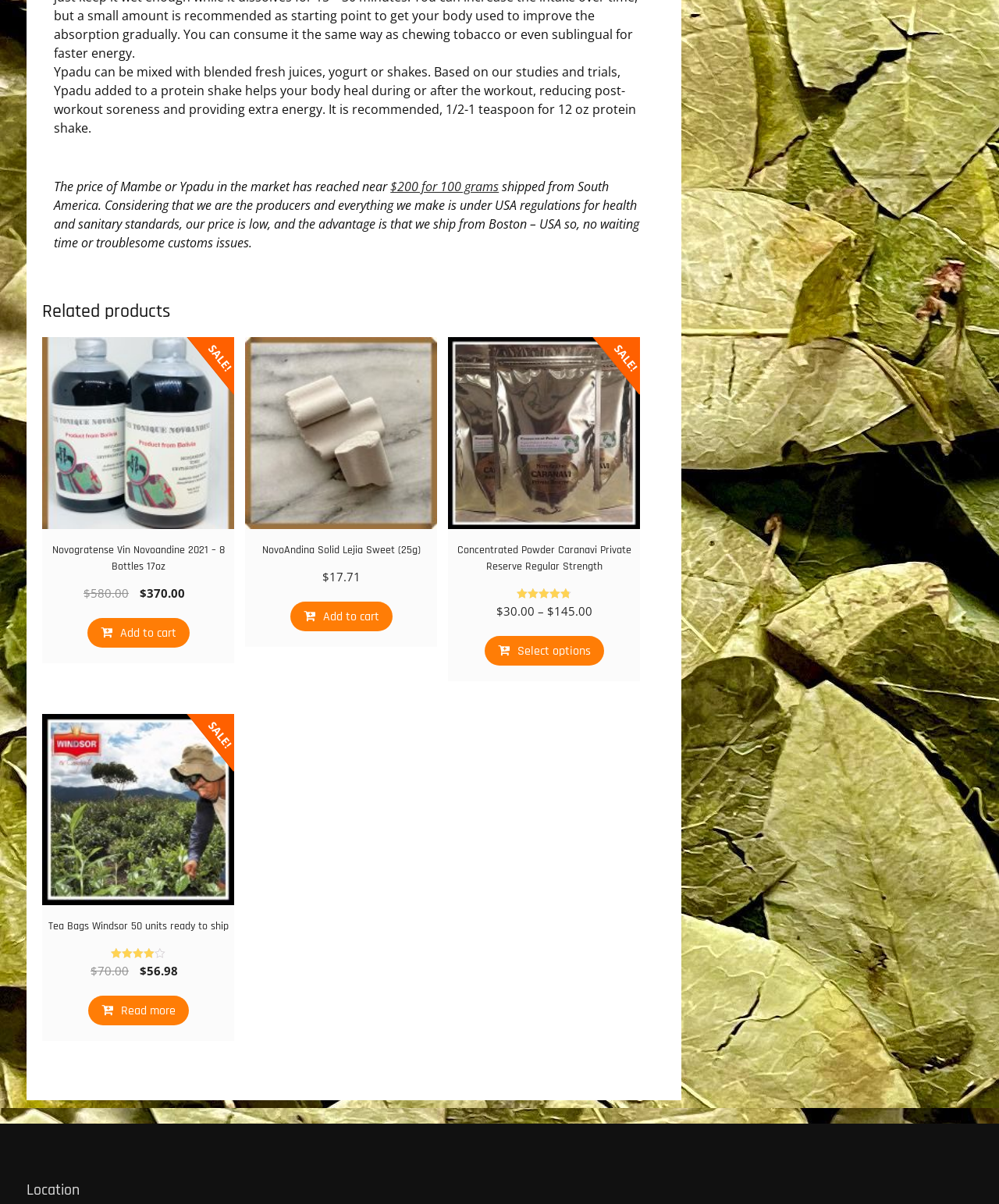Determine the bounding box coordinates for the area that needs to be clicked to fulfill this task: "Shop for HID NFC Inlays and Labels". The coordinates must be given as four float numbers between 0 and 1, i.e., [left, top, right, bottom].

None